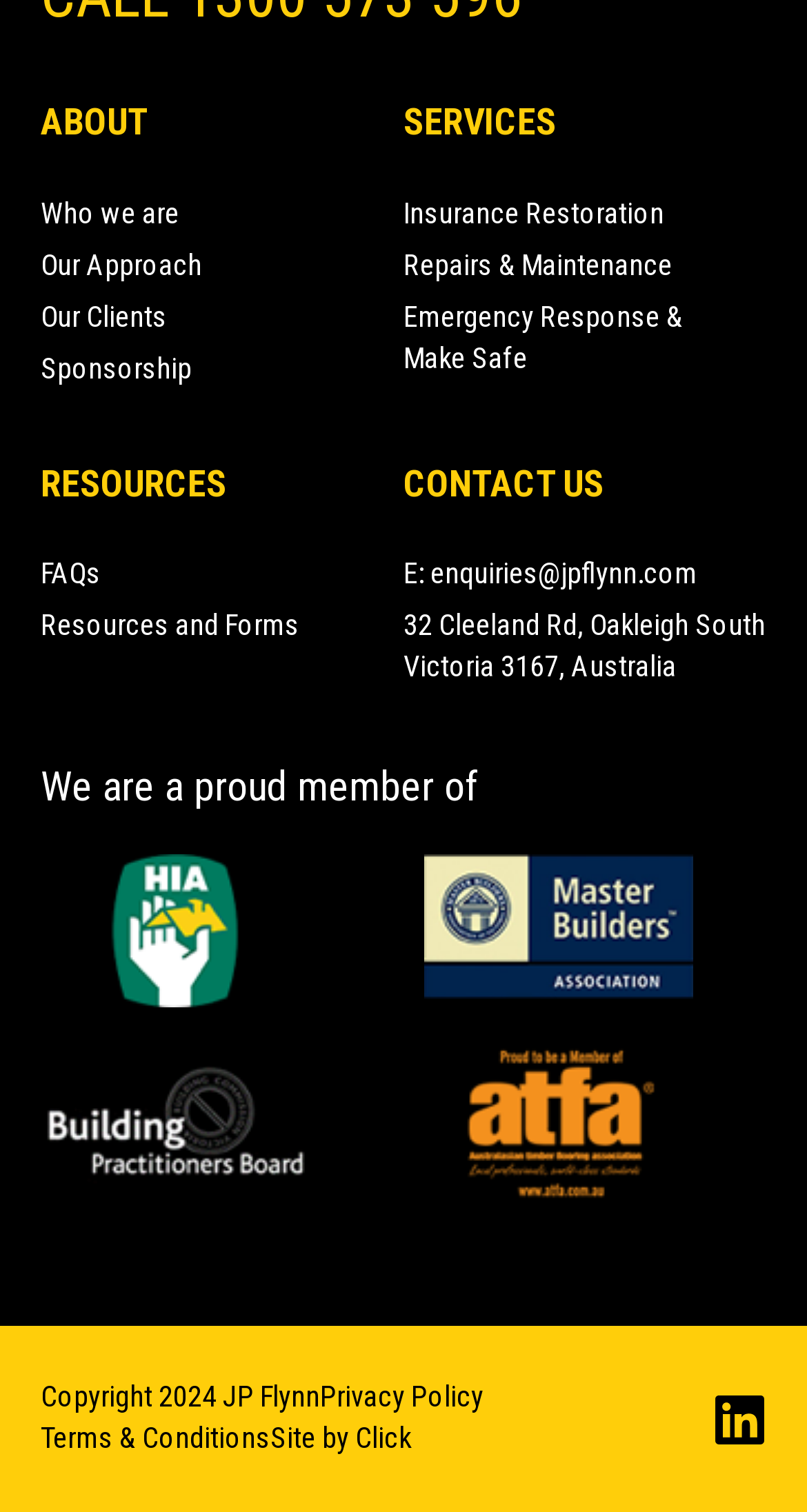Please find the bounding box coordinates for the clickable element needed to perform this instruction: "Read FAQs".

[0.05, 0.369, 0.124, 0.391]